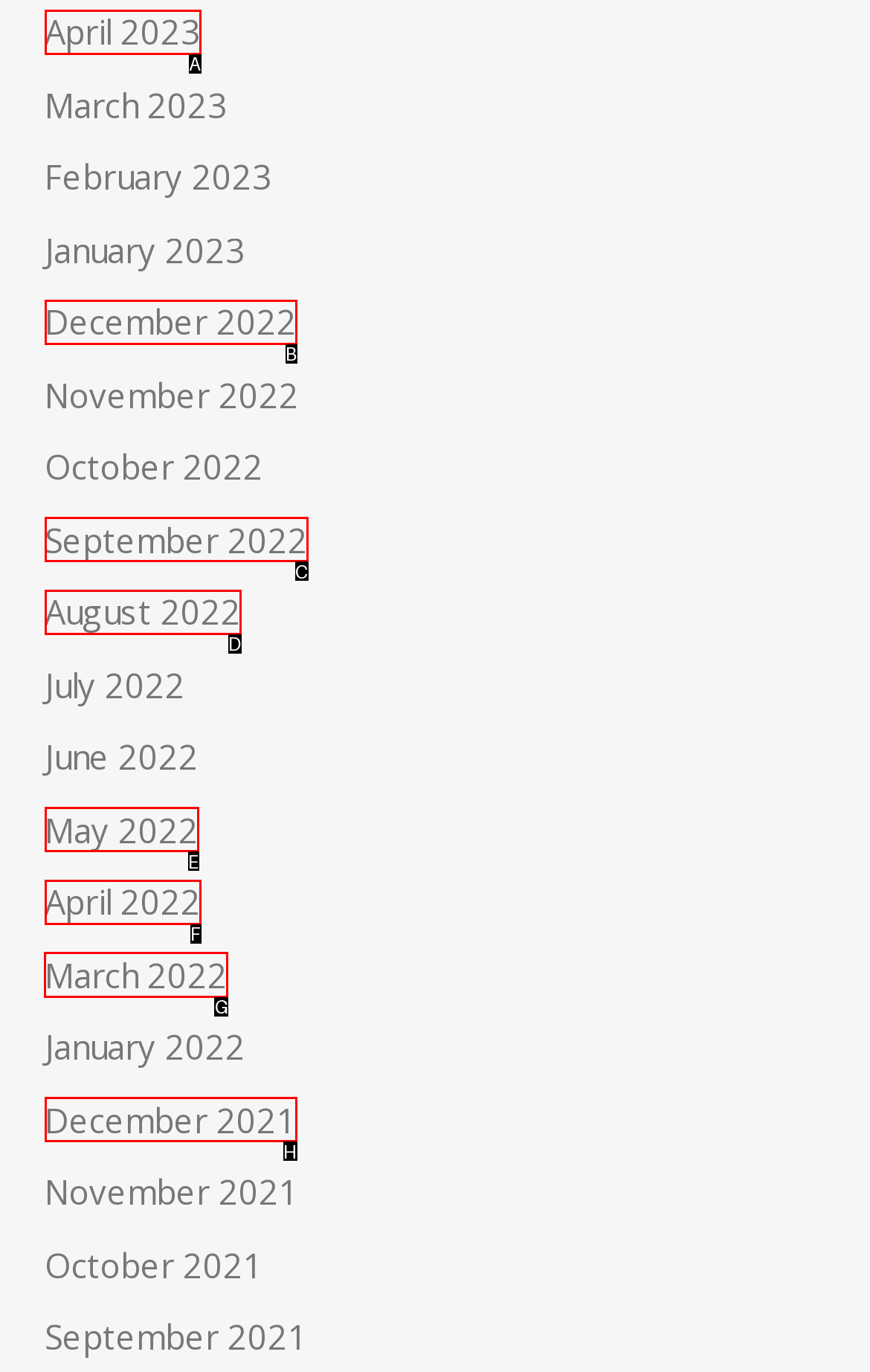For the task "go to March 2022", which option's letter should you click? Answer with the letter only.

G